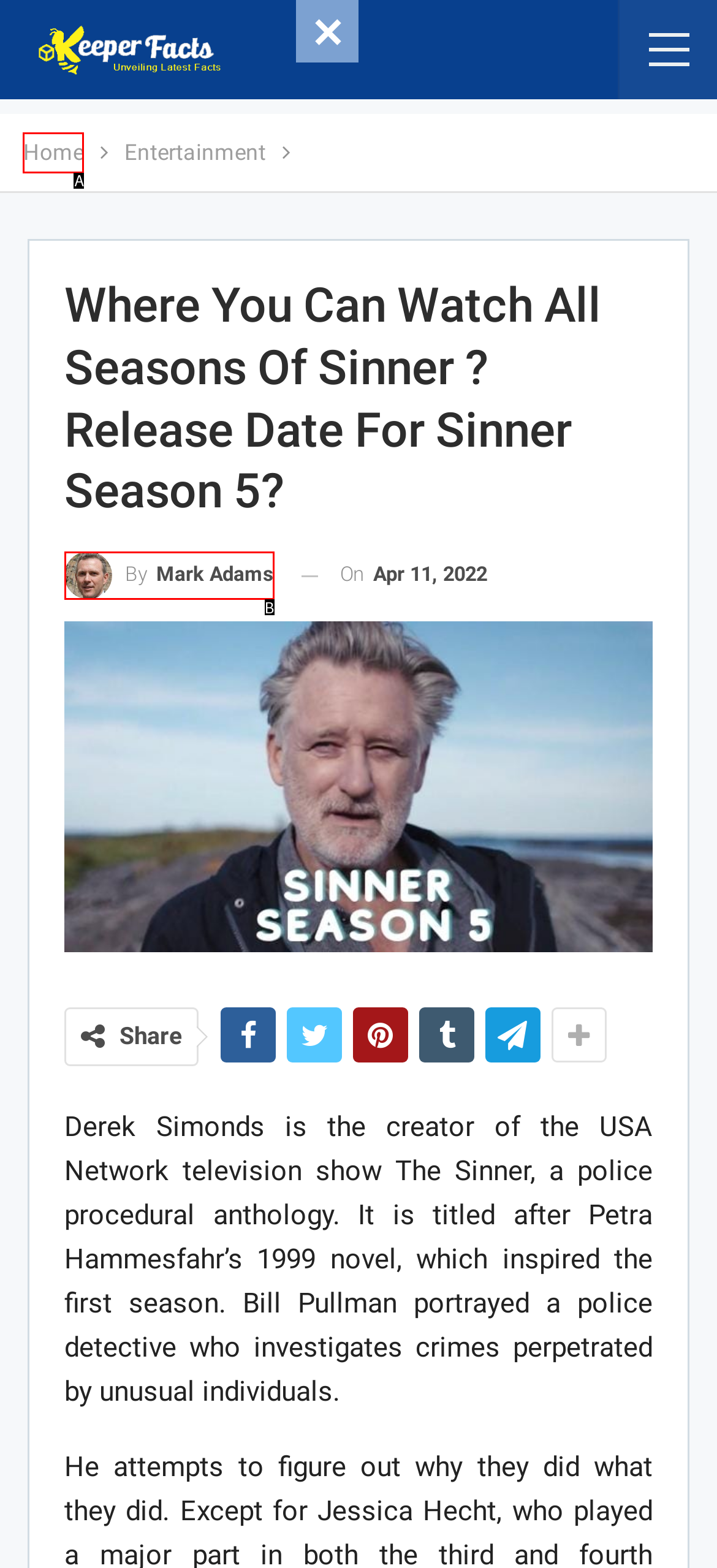Please select the letter of the HTML element that fits the description: By Mark Adams. Answer with the option's letter directly.

B